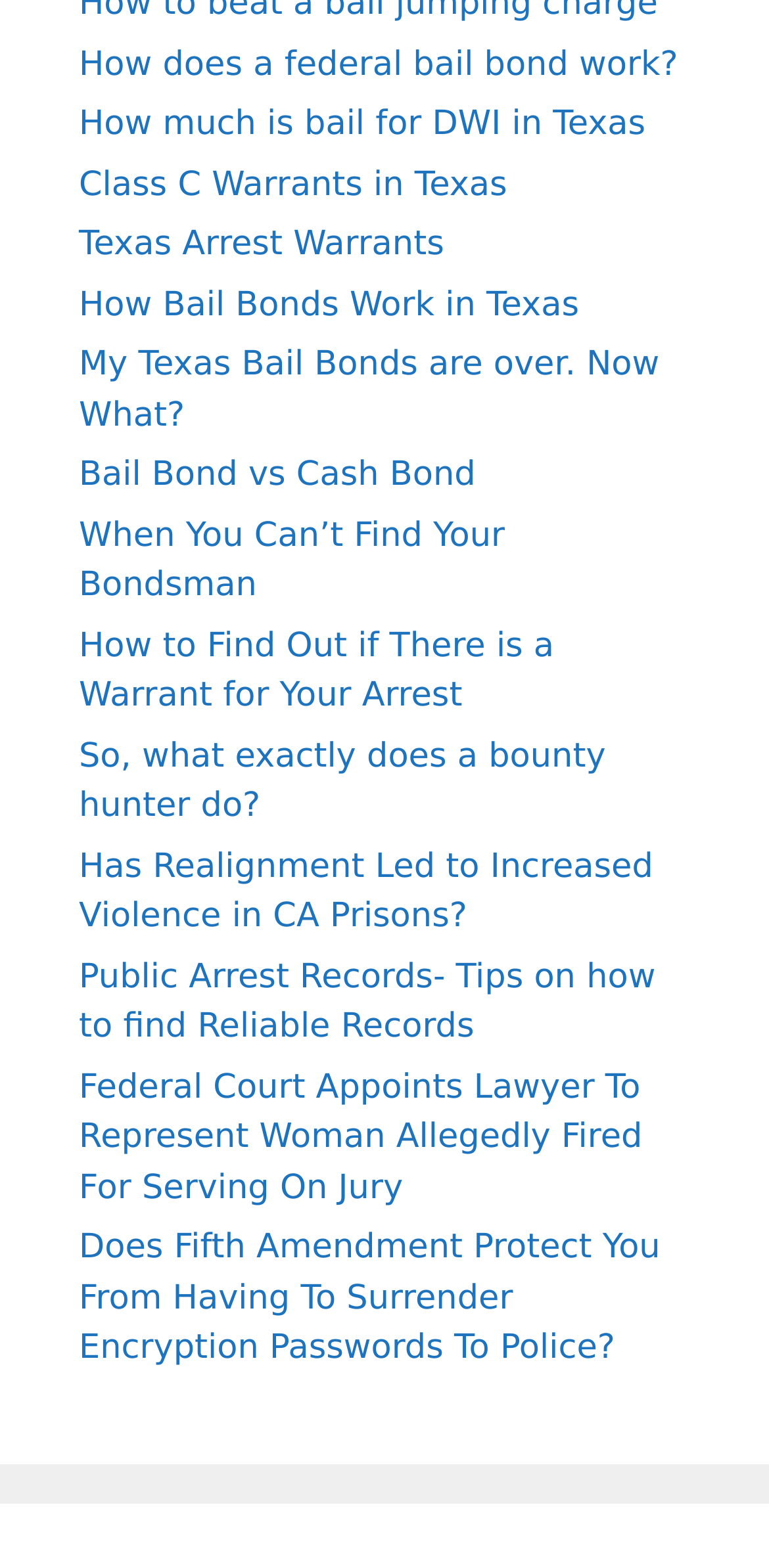Locate the bounding box coordinates of the area you need to click to fulfill this instruction: 'Check the date 'August 2, 2014''. The coordinates must be in the form of four float numbers ranging from 0 to 1: [left, top, right, bottom].

None